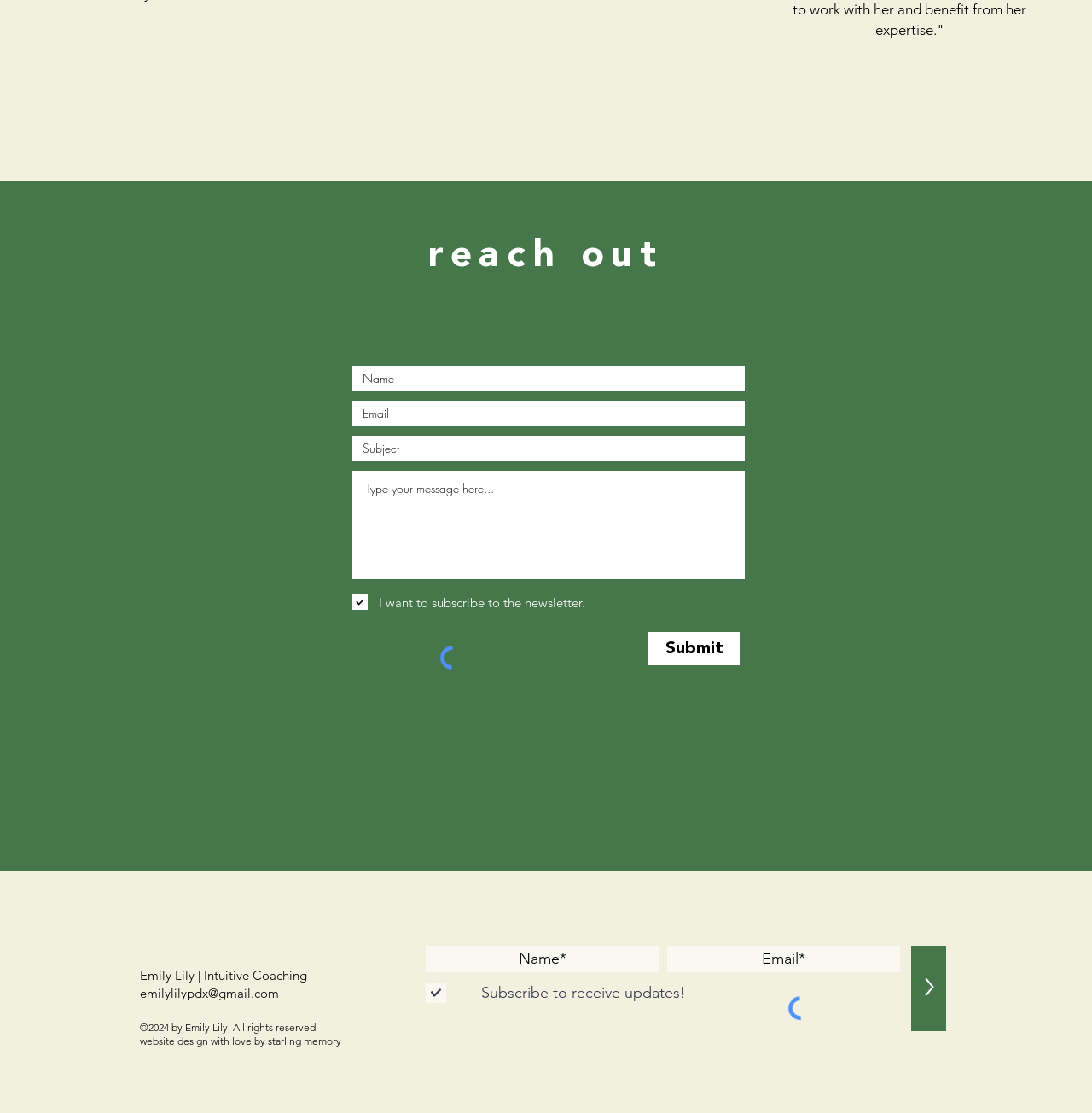Identify the bounding box coordinates of the specific part of the webpage to click to complete this instruction: "Click on the 'TSF Team' link".

None